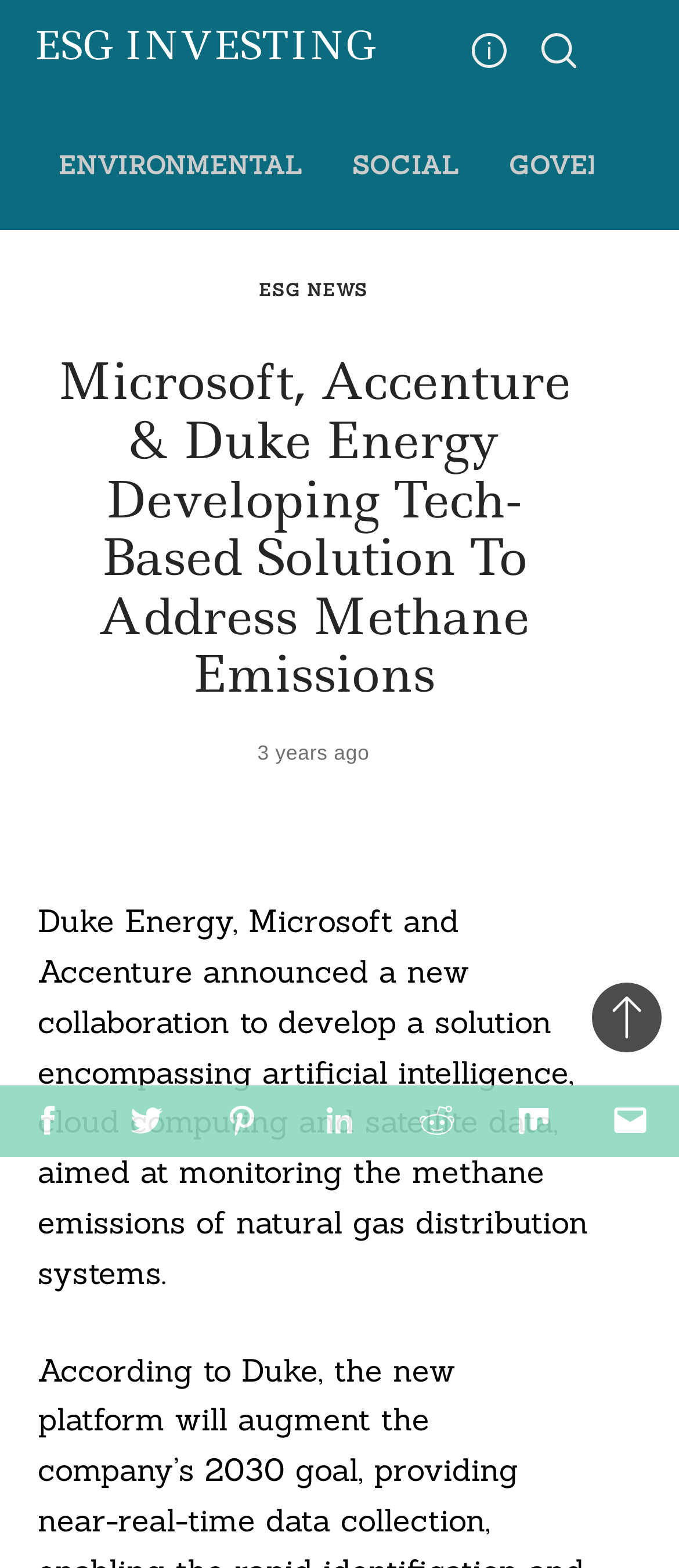Identify the bounding box coordinates of the clickable section necessary to follow the following instruction: "Click on ESG INVESTING". The coordinates should be presented as four float numbers from 0 to 1, i.e., [left, top, right, bottom].

[0.049, 0.018, 0.554, 0.042]